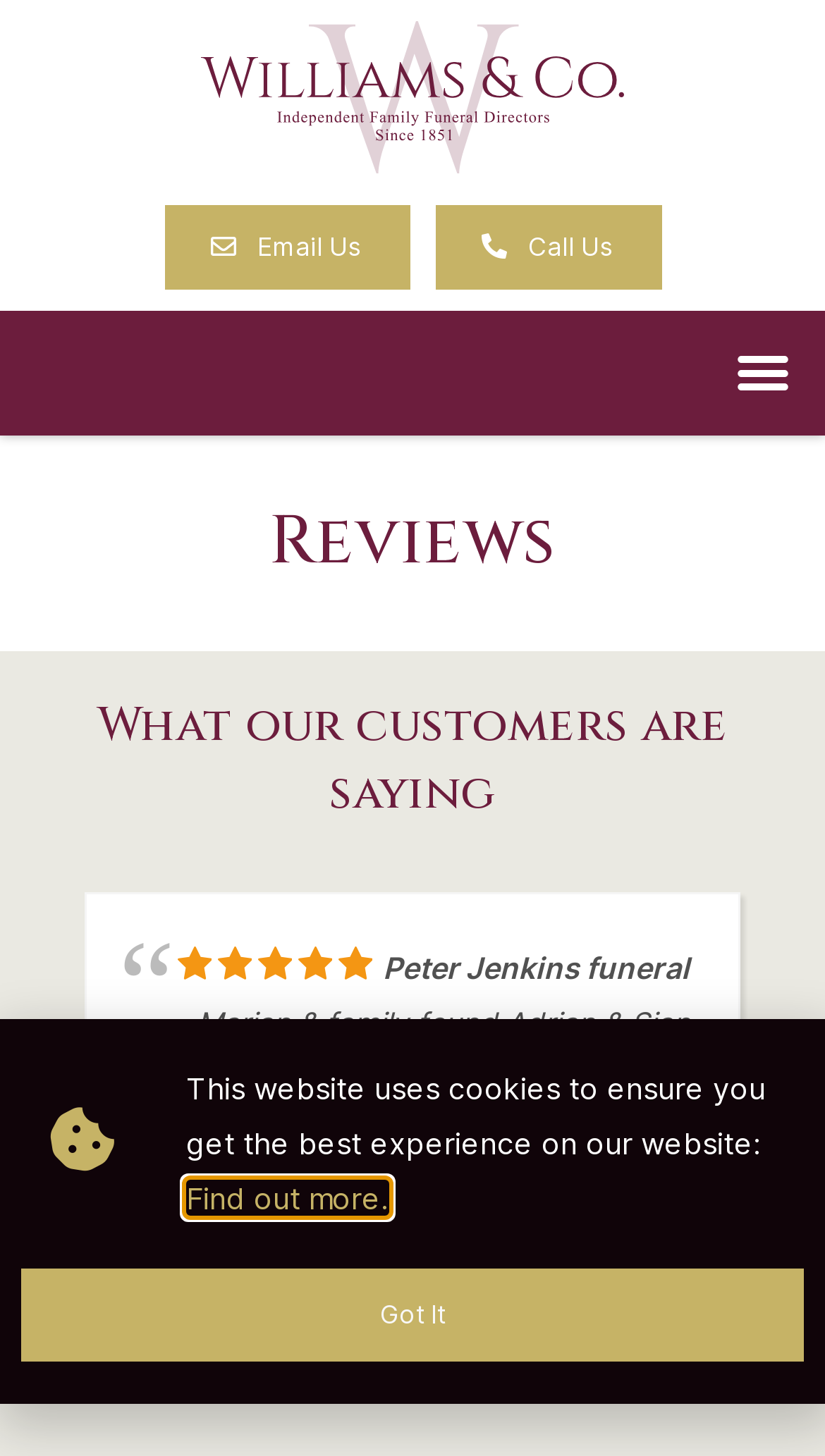What is the name of the person who wrote the first review?
Please give a detailed and elaborate answer to the question based on the image.

The first review is written by Marian & family, as indicated by the StaticText element 'Marian & family found Adrian & Sian so helpful & caring...'.